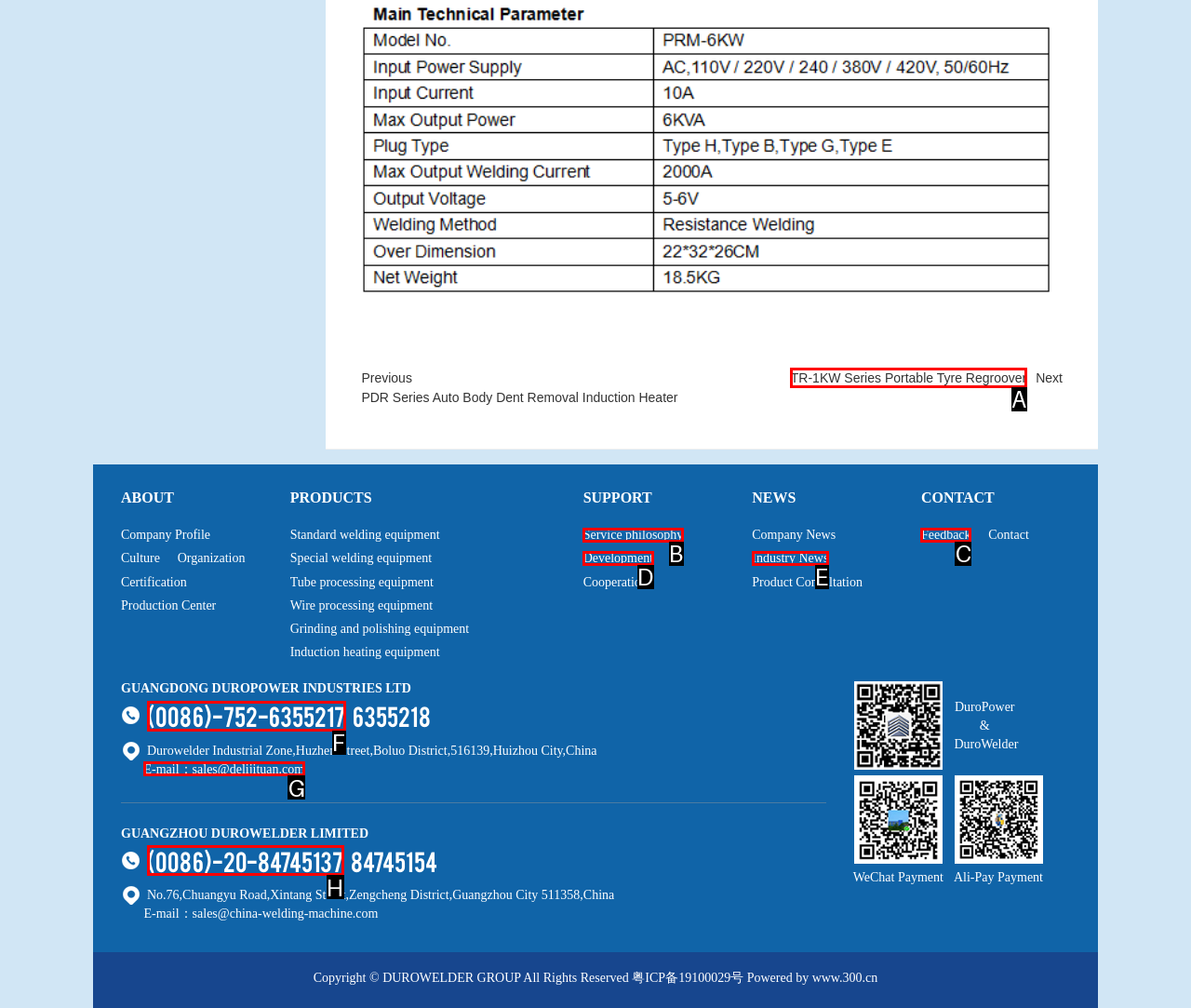Choose the letter of the option you need to click to Send an email to 'sales@delijituan.com'. Answer with the letter only.

G